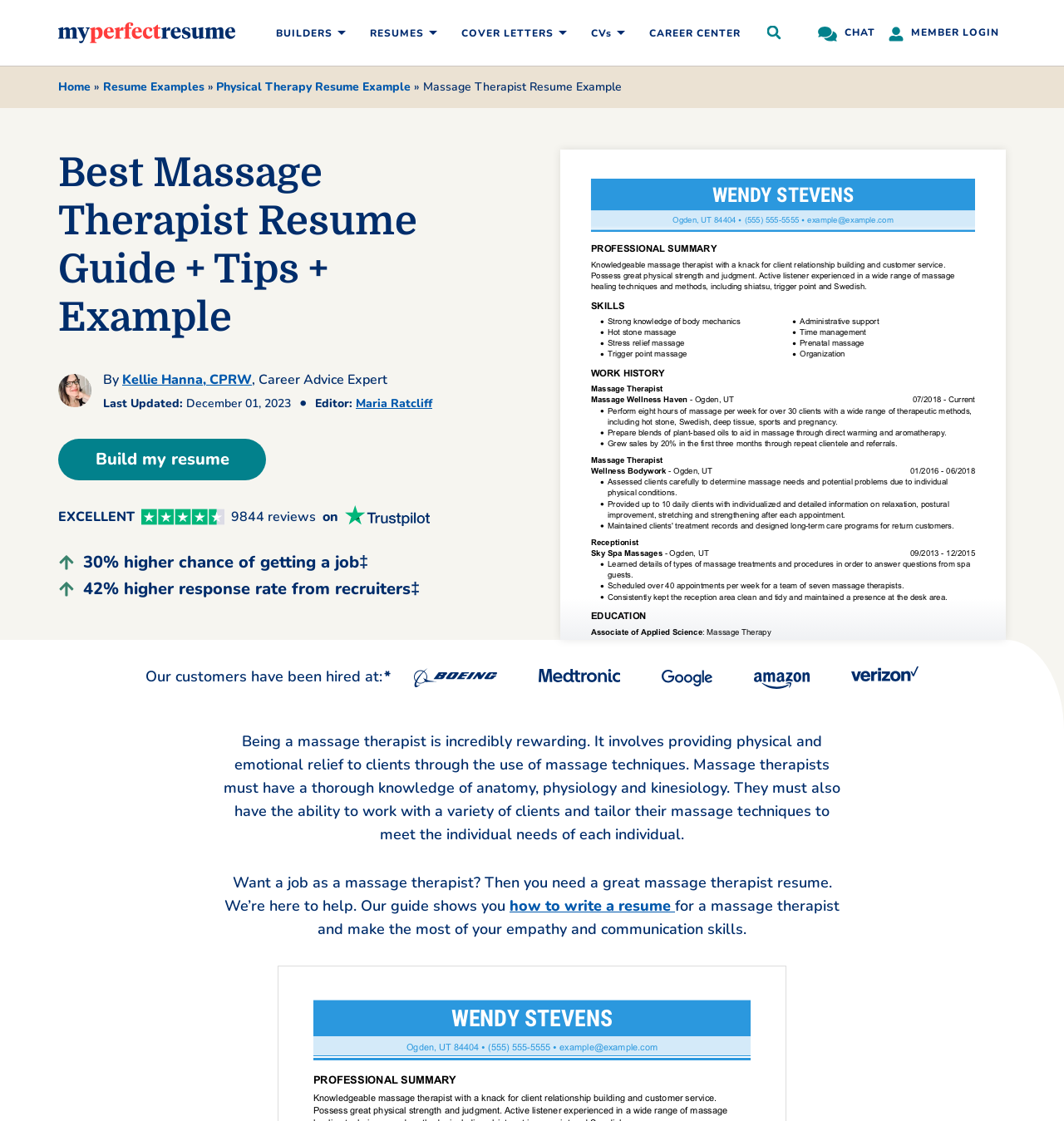Show the bounding box coordinates for the element that needs to be clicked to execute the following instruction: "Login as a member". Provide the coordinates in the form of four float numbers between 0 and 1, i.e., [left, top, right, bottom].

[0.829, 0.014, 0.945, 0.044]